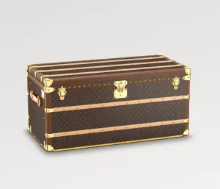What is the purpose of the brass lock on the box?
Relying on the image, give a concise answer in one word or a brief phrase.

For protection